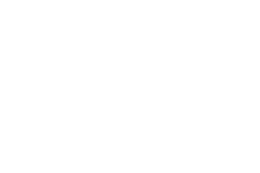What is the original price of the pullover?
Using the image as a reference, answer the question in detail.

The pricing details in the caption indicate that the regular price of the pullover is £240.00, and it is currently on sale for £220.00.